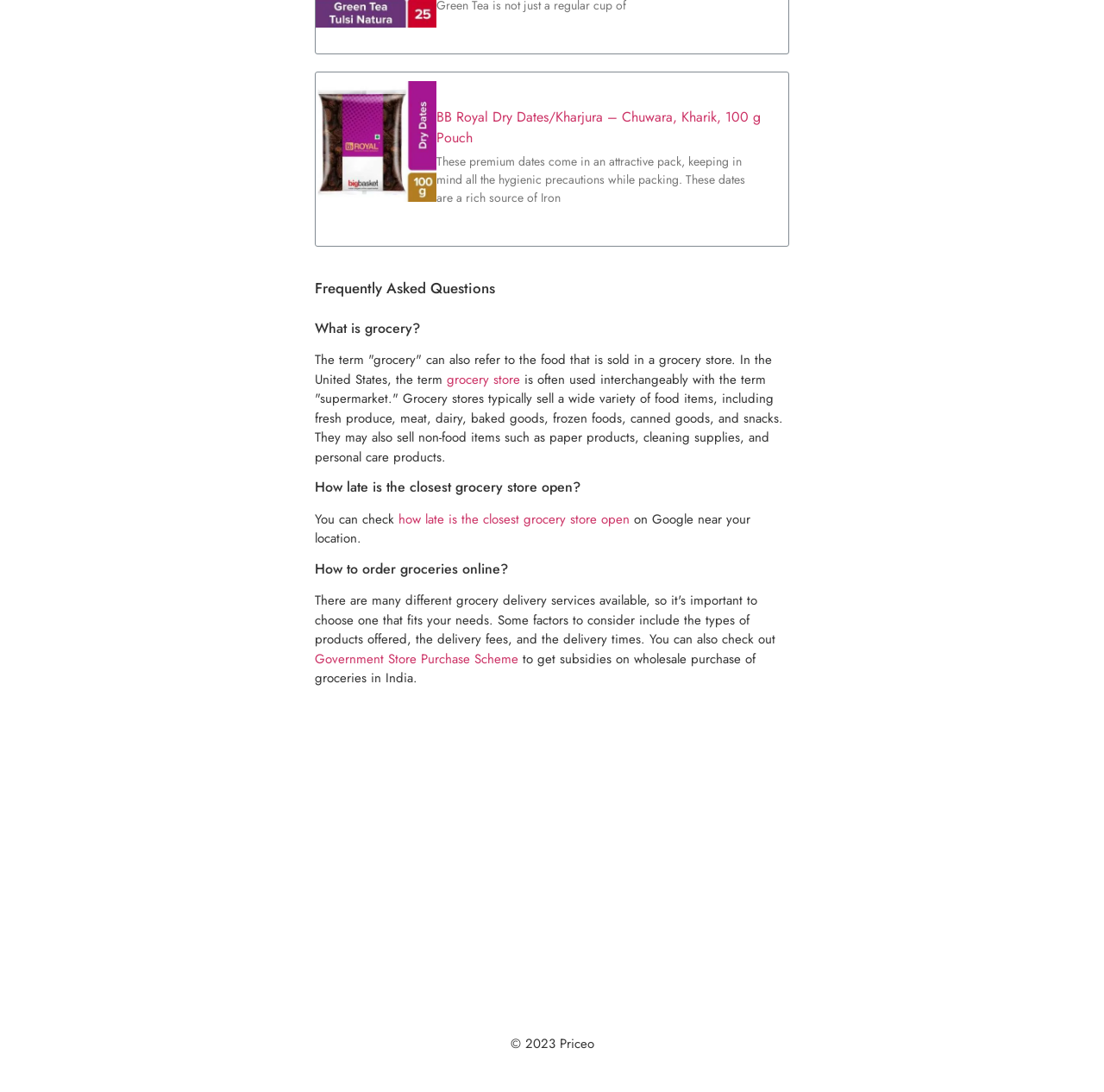Using the description "grocery store", predict the bounding box of the relevant HTML element.

[0.405, 0.339, 0.471, 0.356]